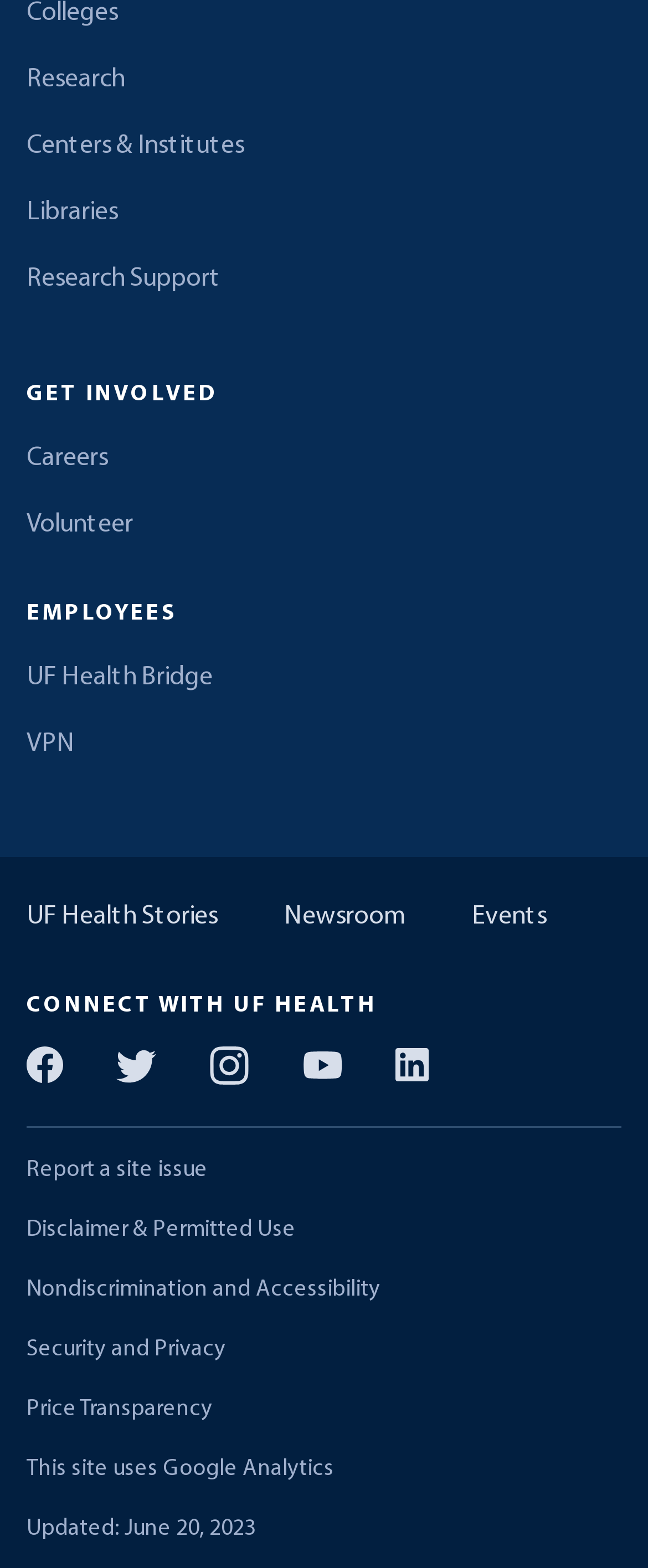Find the bounding box of the element with the following description: "Menu". The coordinates must be four float numbers between 0 and 1, formatted as [left, top, right, bottom].

None